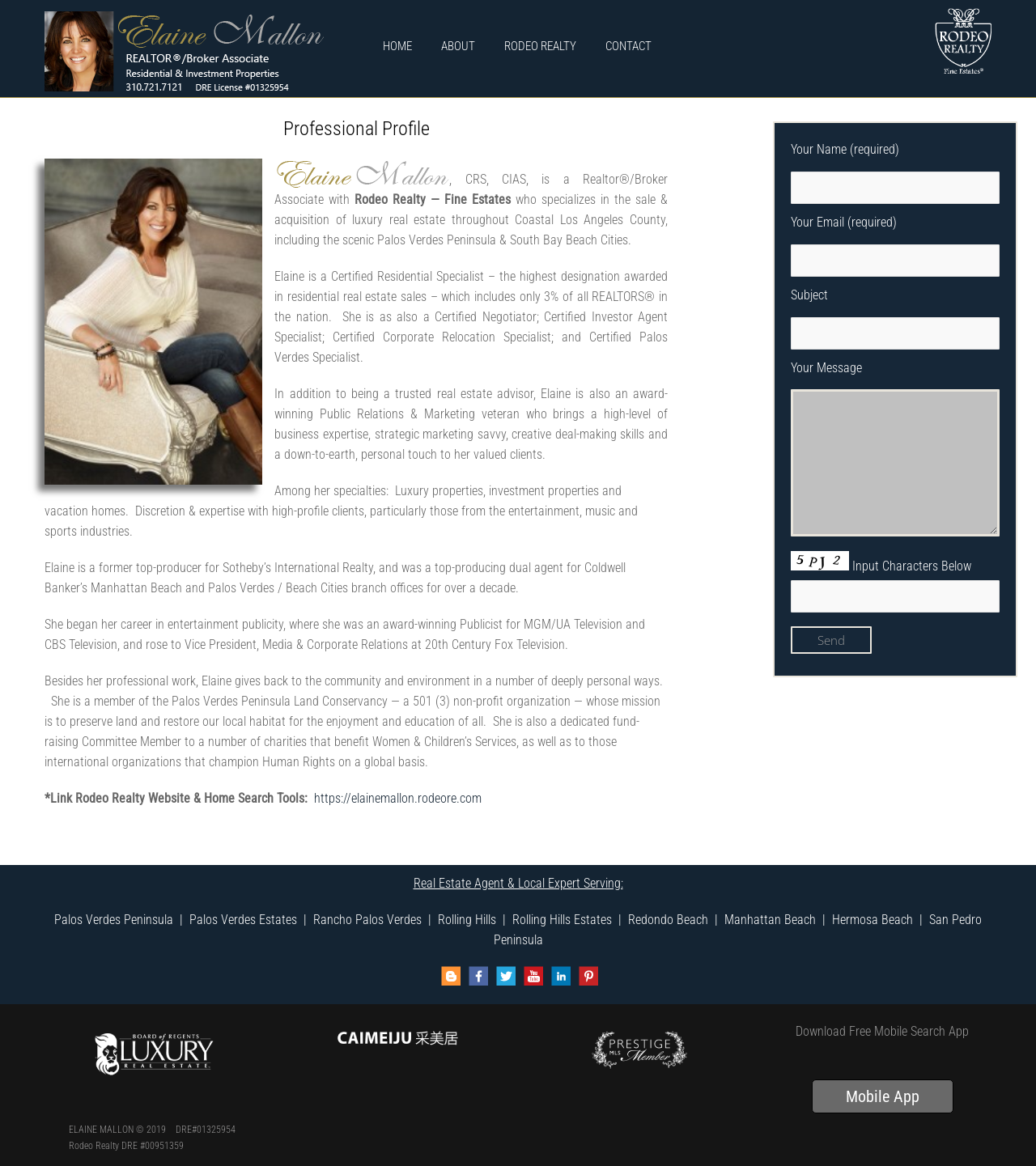Identify the bounding box coordinates for the region of the element that should be clicked to carry out the instruction: "Click on Luxury Real Estate". The bounding box coordinates should be four float numbers between 0 and 1, i.e., [left, top, right, bottom].

[0.043, 0.068, 0.327, 0.081]